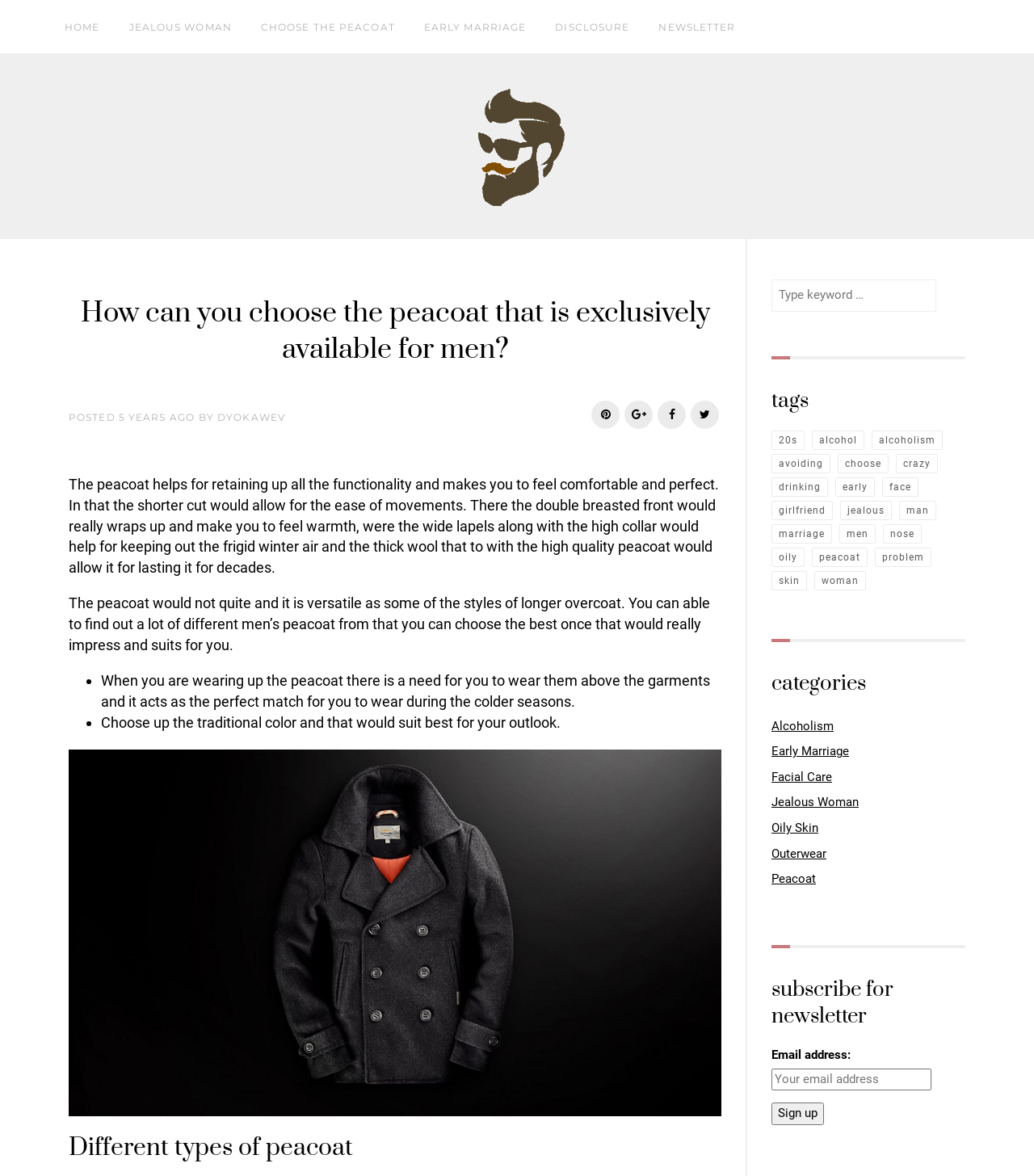Locate the bounding box coordinates for the element described below: "Choose the peacoat". The coordinates must be four float values between 0 and 1, formatted as [left, top, right, bottom].

[0.252, 0.018, 0.382, 0.028]